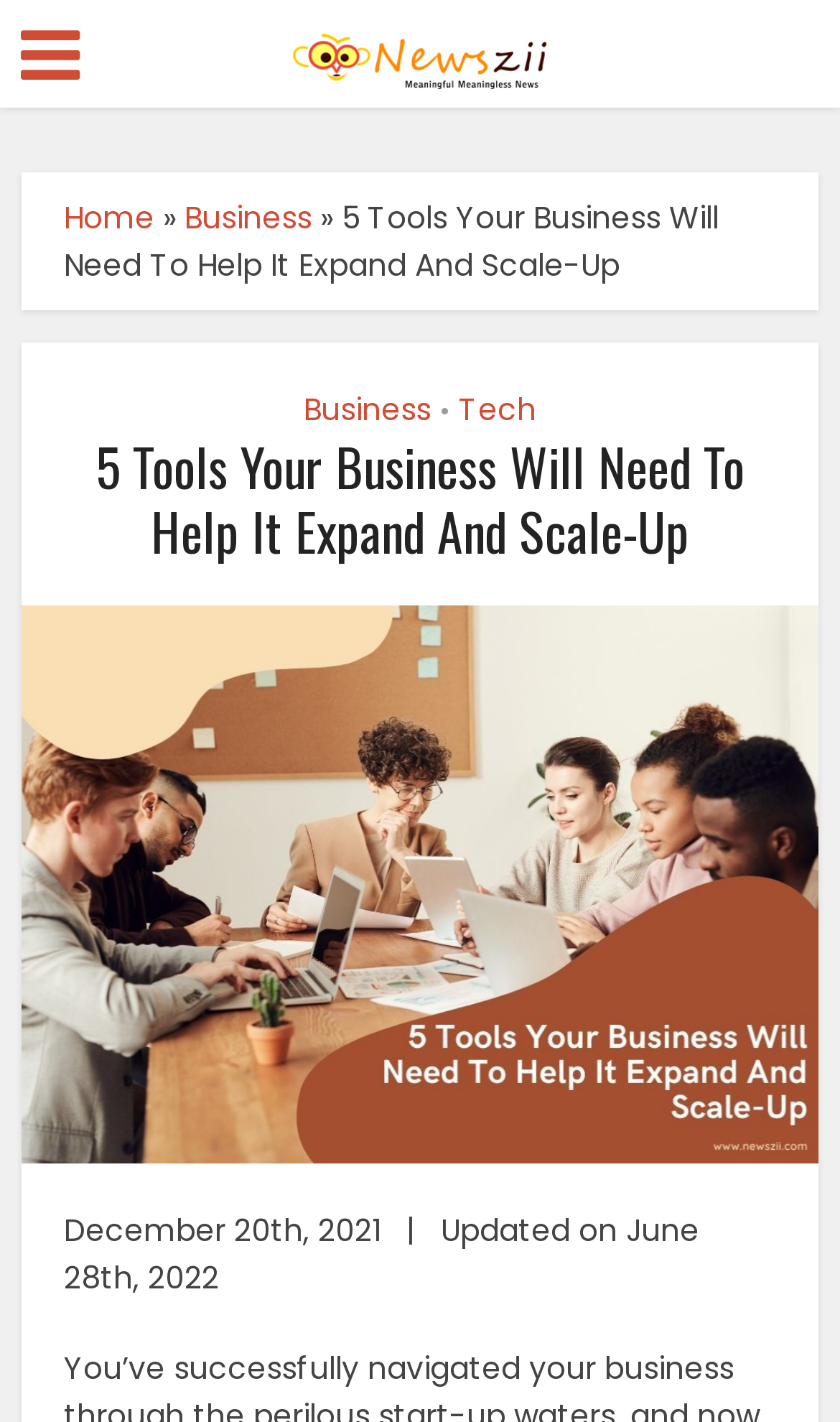From the webpage screenshot, predict the bounding box of the UI element that matches this description: "Home".

[0.076, 0.138, 0.184, 0.168]